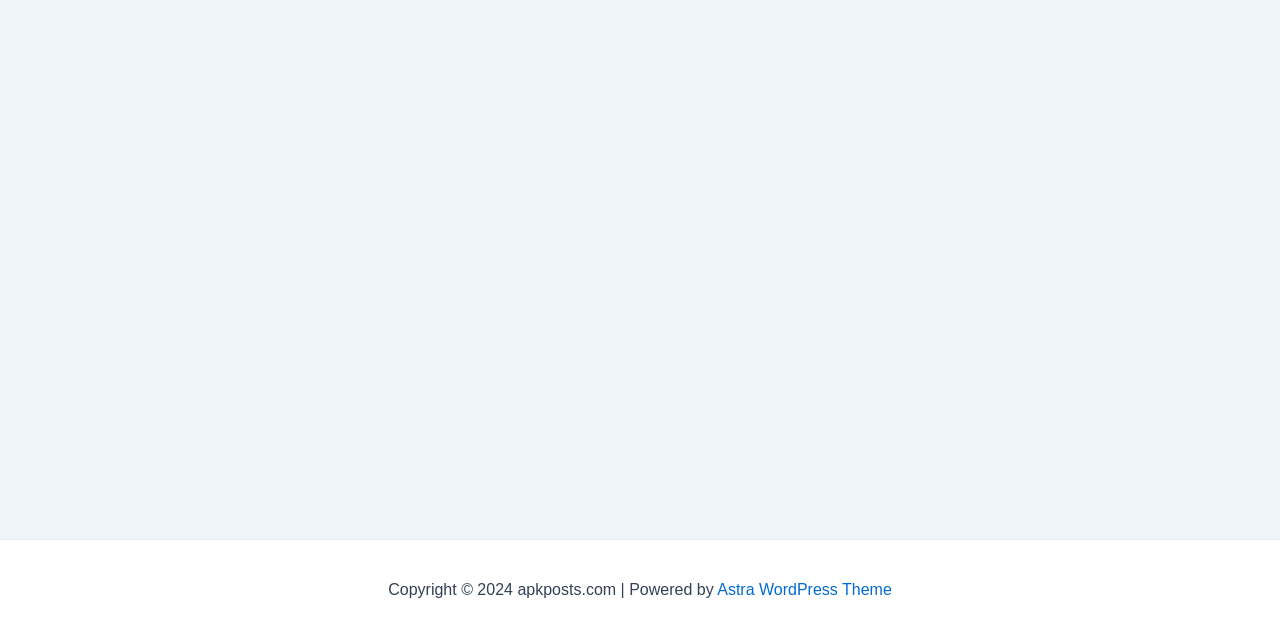Given the element description, predict the bounding box coordinates in the format (top-left x, top-left y, bottom-right x, bottom-right y), using floating point numbers between 0 and 1: Astra WordPress Theme

[0.56, 0.907, 0.697, 0.934]